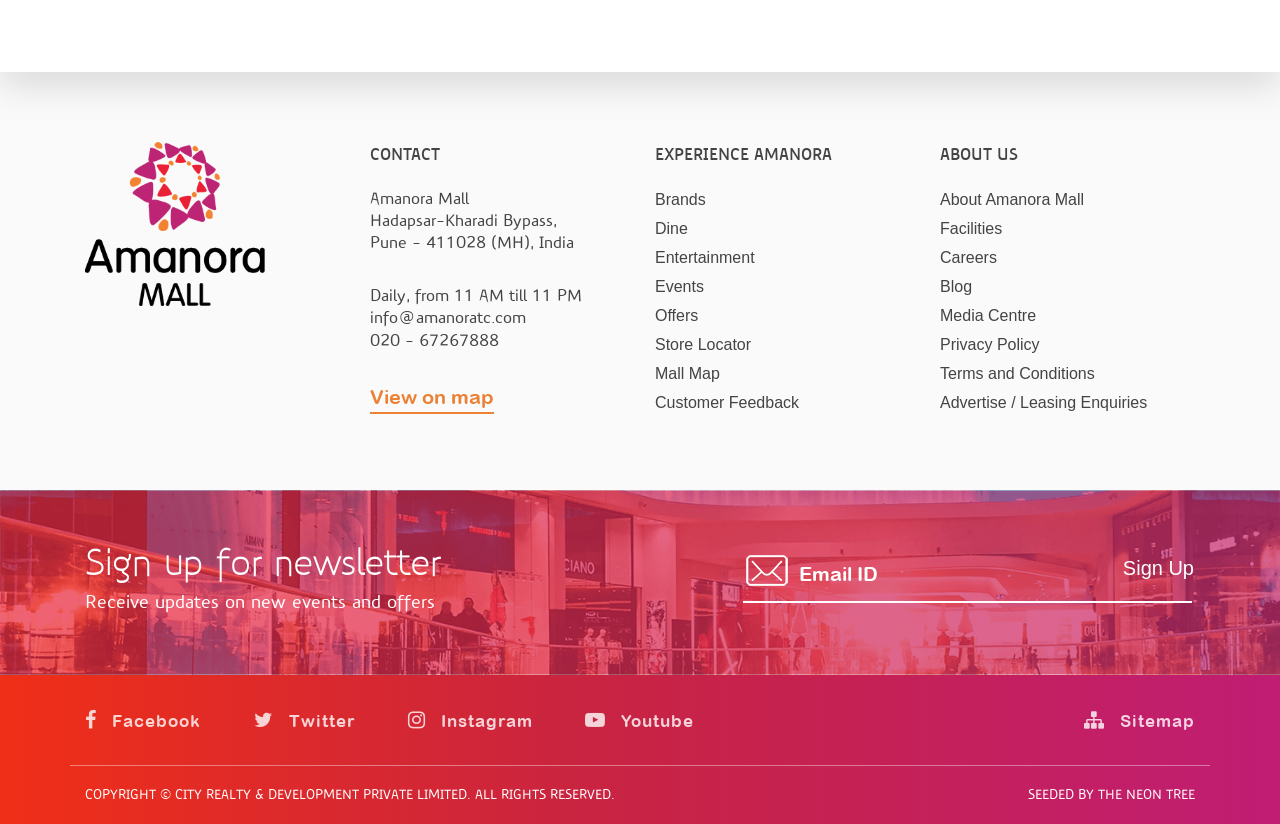Reply to the question with a single word or phrase:
What are the operating hours of the mall?

Daily, from 11 AM till 11 PM